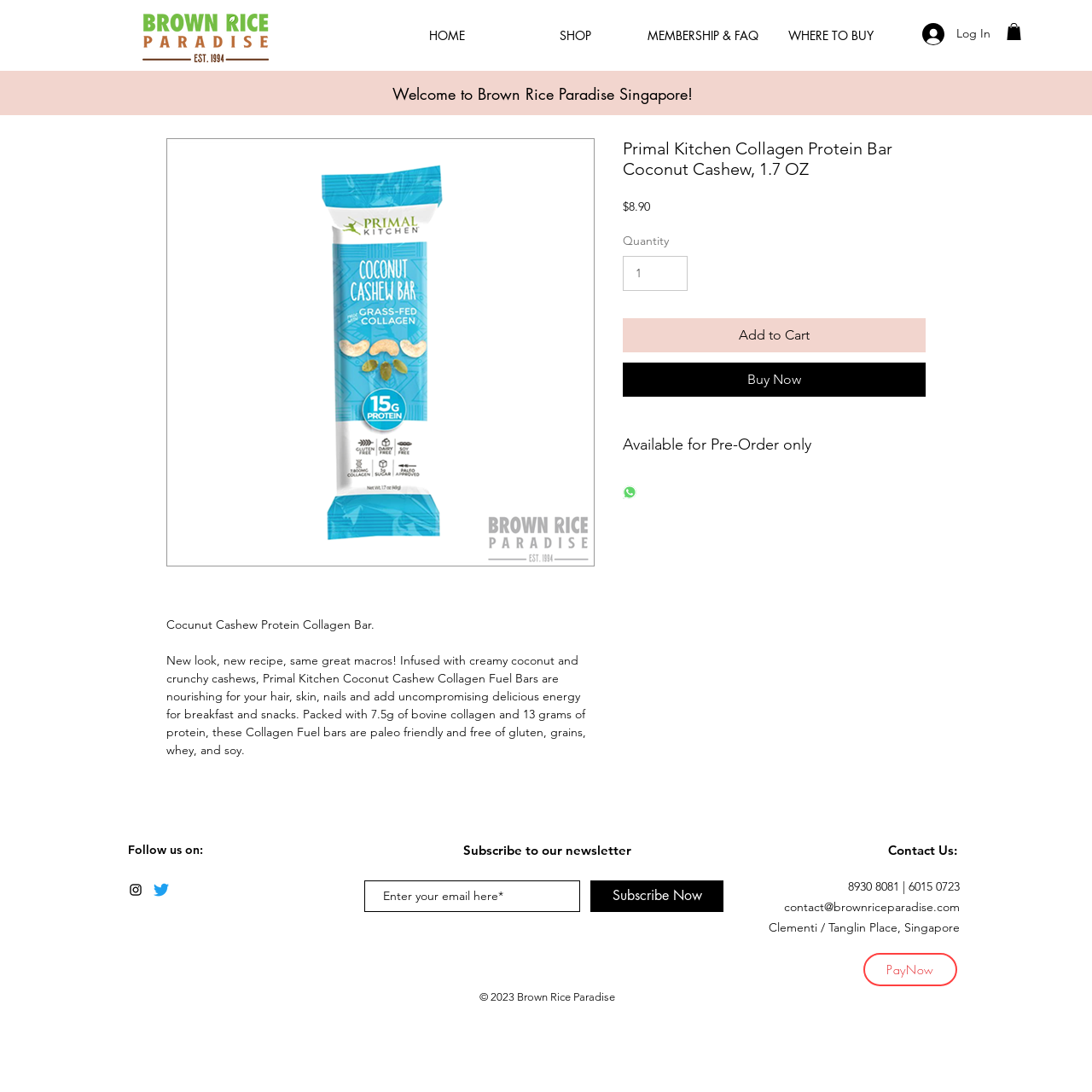Find and generate the main title of the webpage.

Primal Kitchen Collagen Protein Bar Coconut Cashew, 1.7 OZ